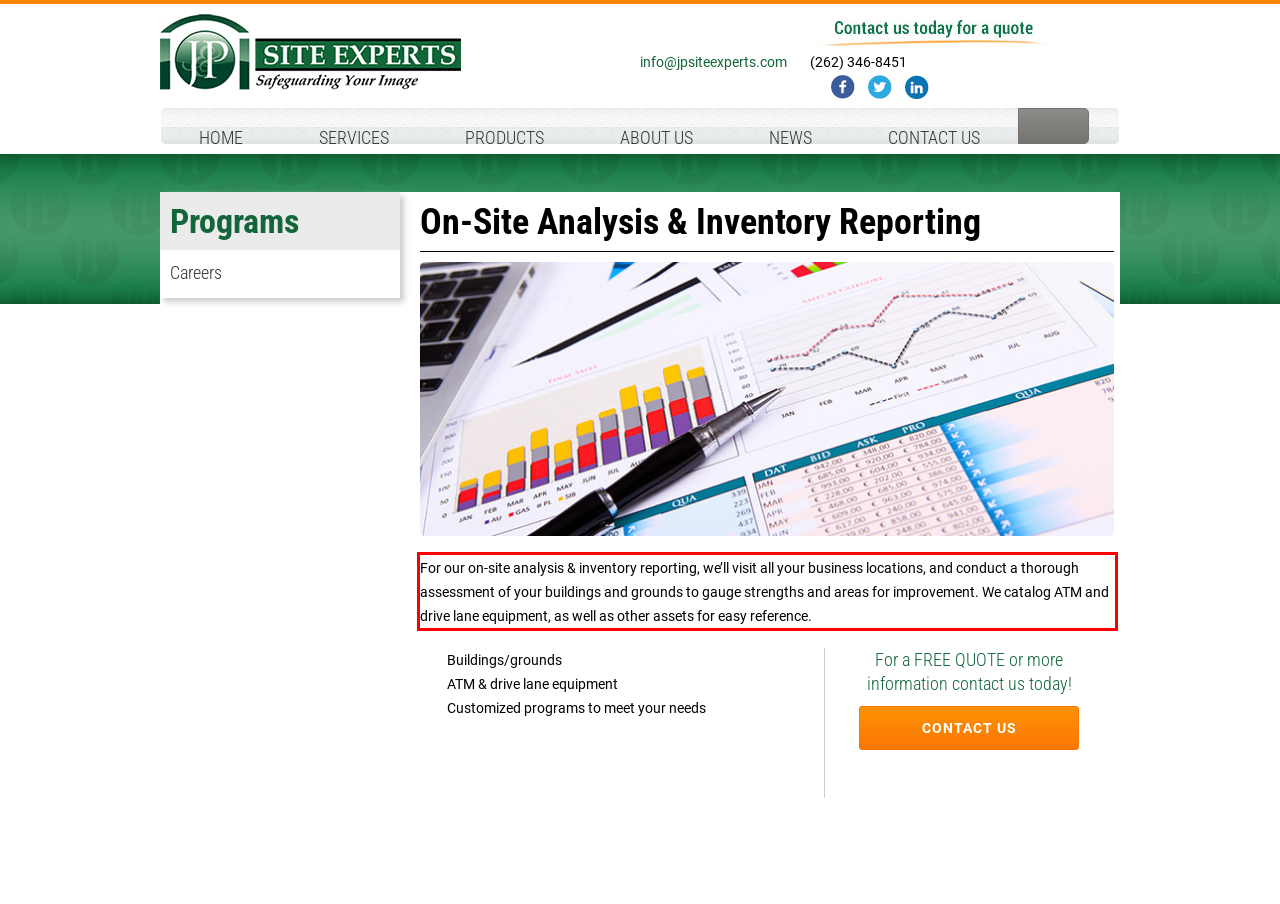The screenshot you have been given contains a UI element surrounded by a red rectangle. Use OCR to read and extract the text inside this red rectangle.

For our on-site analysis & inventory reporting, we’ll visit all your business locations, and conduct a thorough assessment of your buildings and grounds to gauge strengths and areas for improvement. We catalog ATM and drive lane equipment, as well as other assets for easy reference.